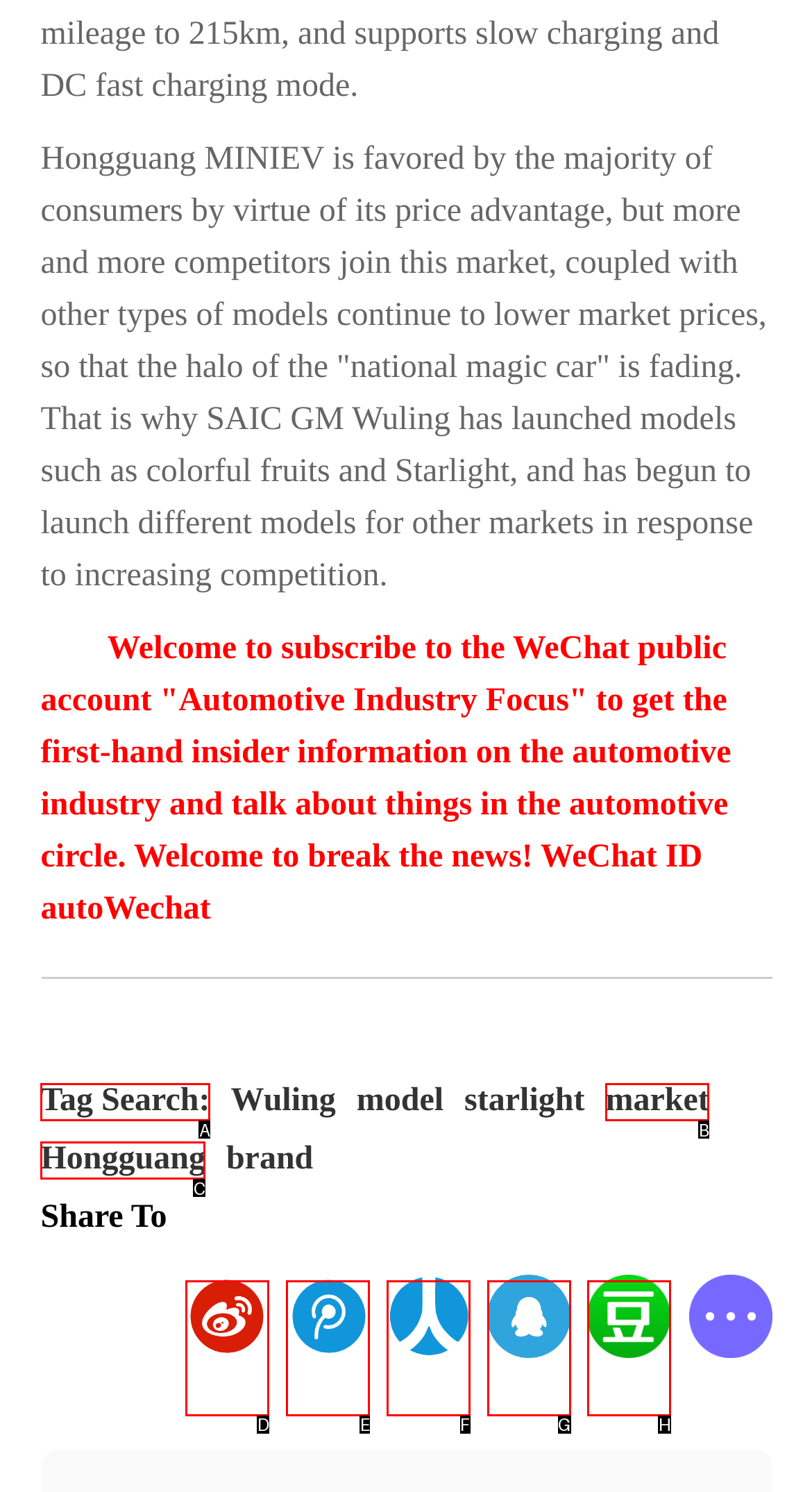Refer to the description: Renren and choose the option that best fits. Provide the letter of that option directly from the options.

F